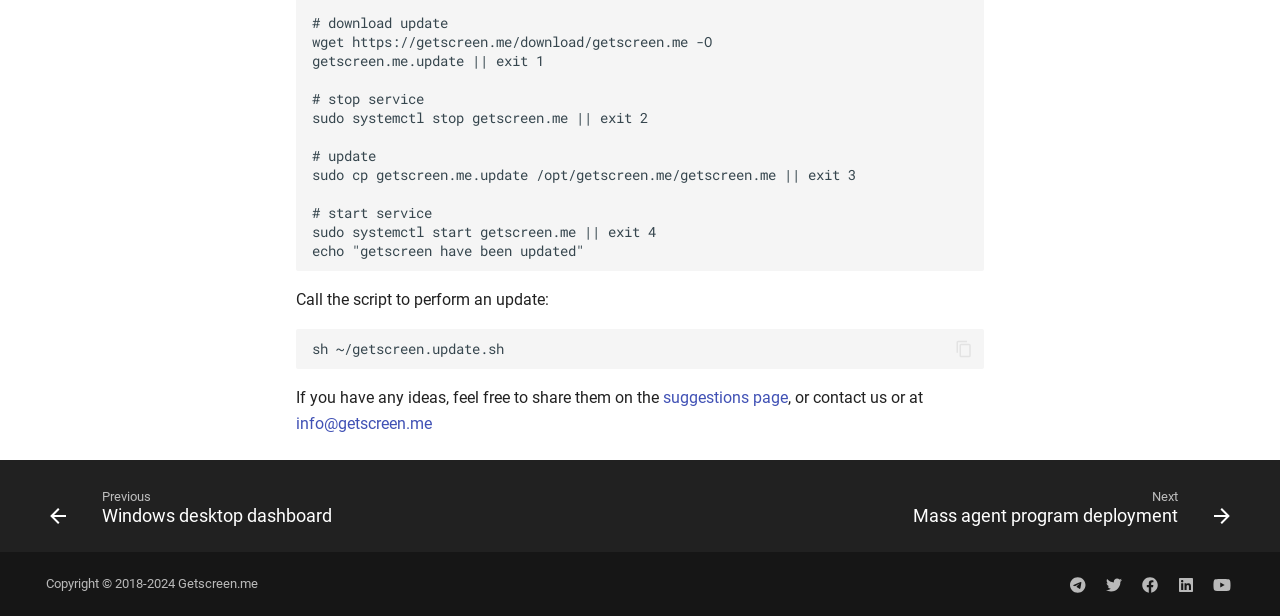From the image, can you give a detailed response to the question below:
What is the copyright year range?

The copyright information is displayed at the bottom of the webpage, indicating that getscreen.me has a copyright from 2018 to 2024.